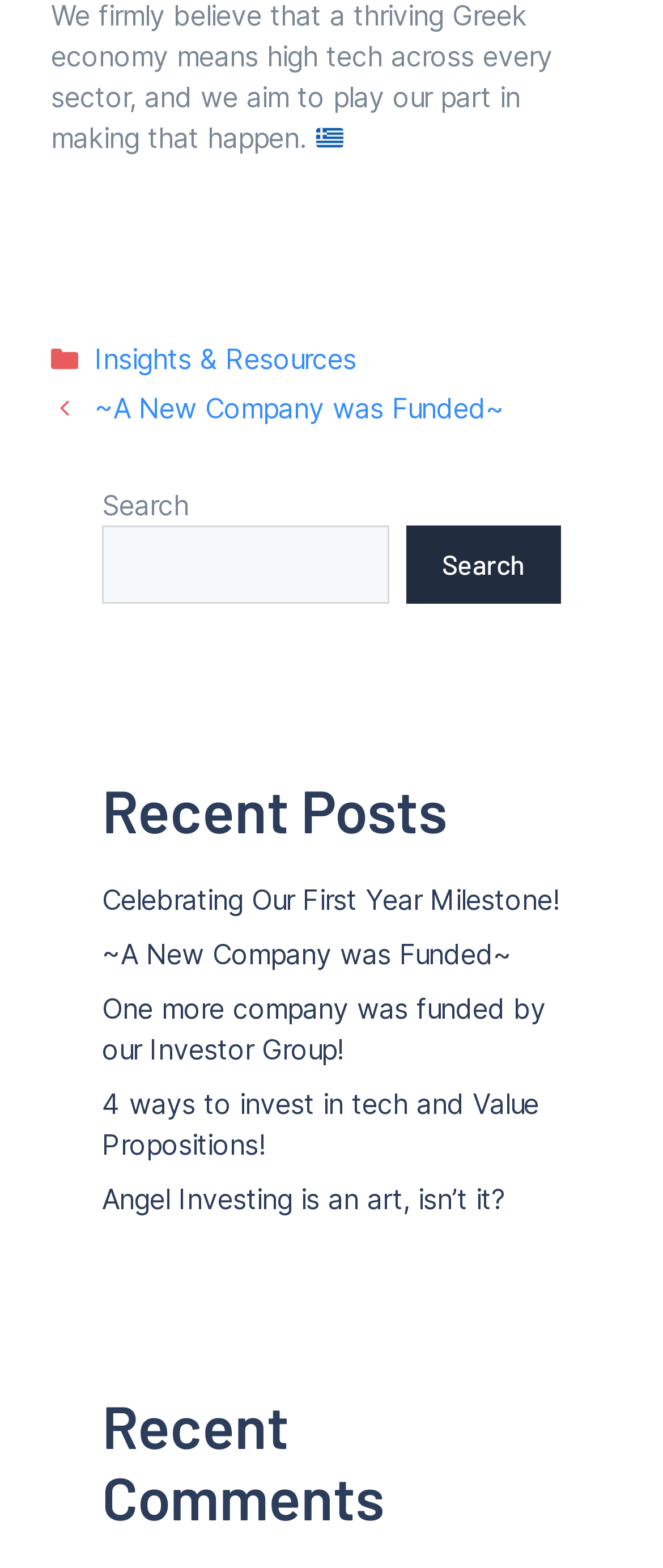Determine the bounding box coordinates of the clickable element necessary to fulfill the instruction: "Read the post about celebrating a milestone". Provide the coordinates as four float numbers within the 0 to 1 range, i.e., [left, top, right, bottom].

[0.154, 0.563, 0.844, 0.585]